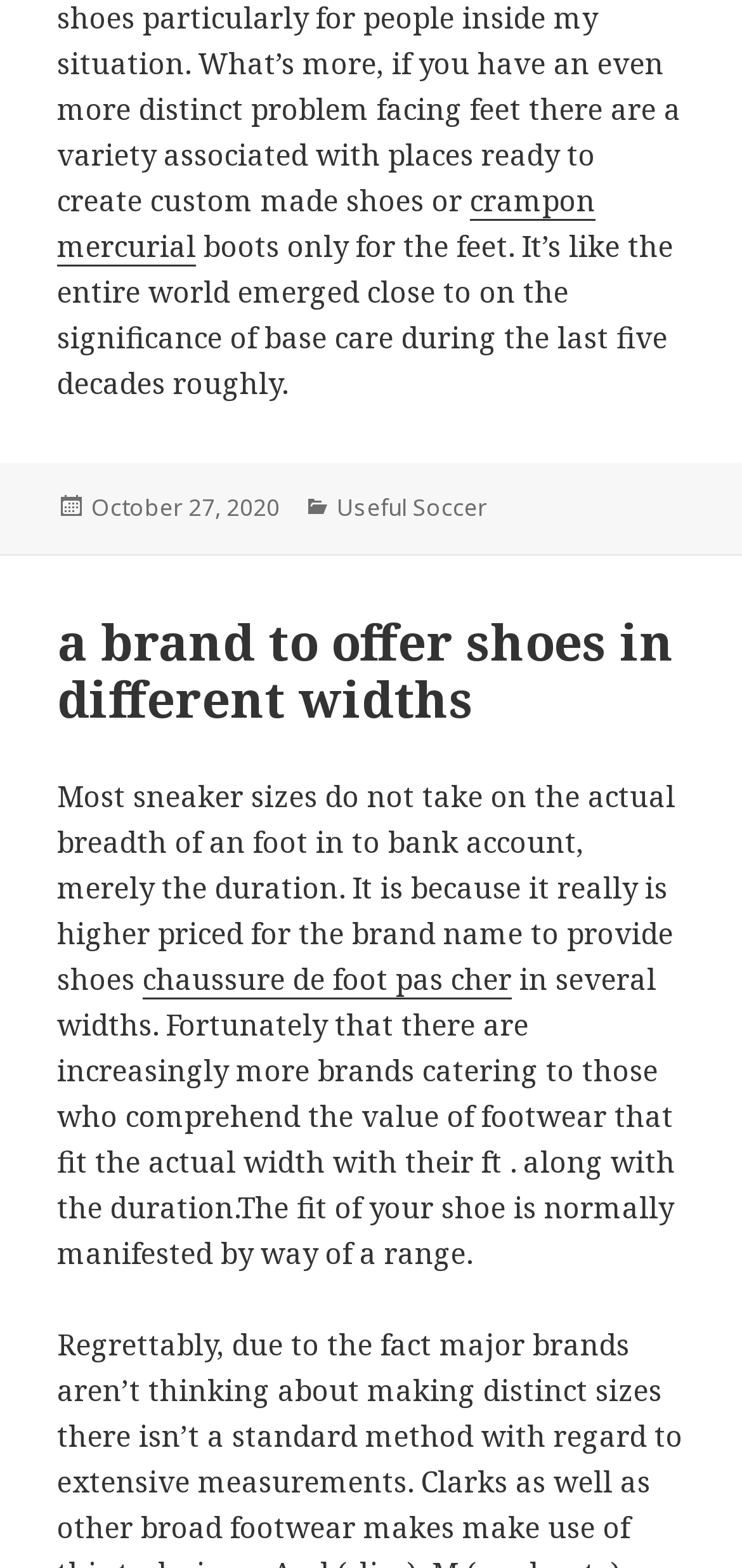What is the brand mentioned in the article?
Give a comprehensive and detailed explanation for the question.

I found the brand mentioned in the article by looking at the top section of the webpage, where it says 'crampon mercurial'.